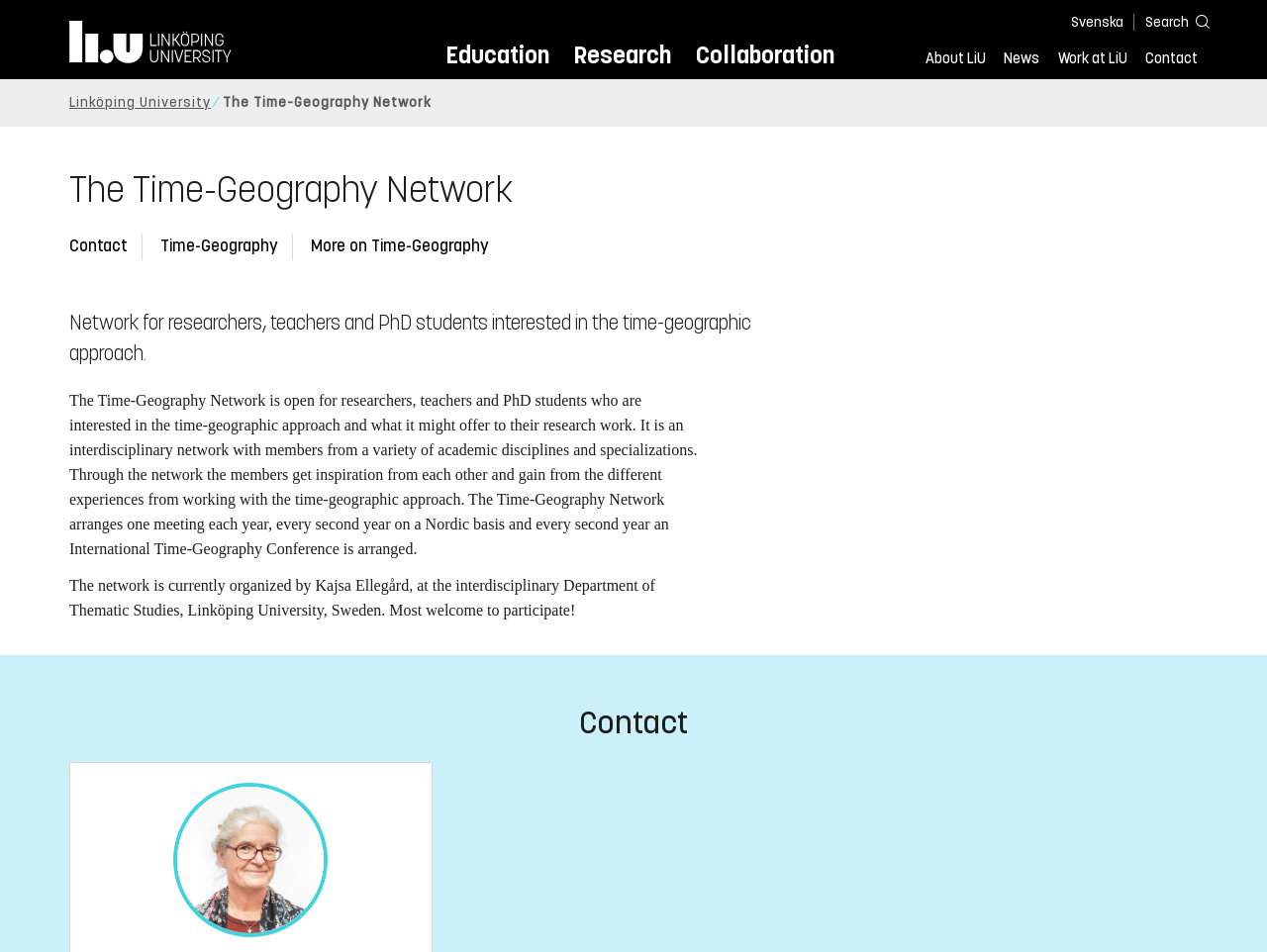Identify the bounding box coordinates of the element that should be clicked to fulfill this task: "Switch to Swedish language". The coordinates should be provided as four float numbers between 0 and 1, i.e., [left, top, right, bottom].

[0.845, 0.015, 0.887, 0.032]